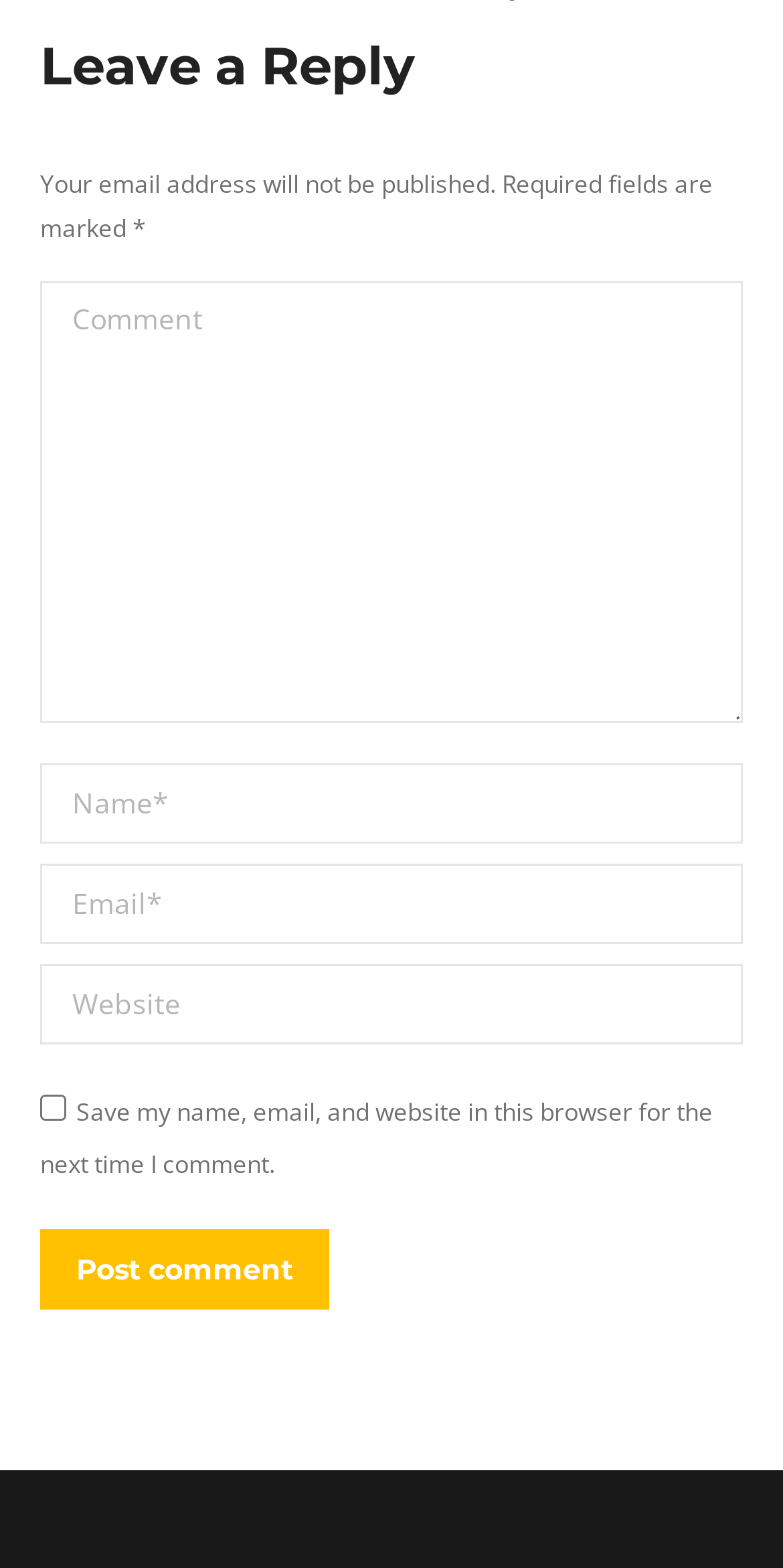Please locate the UI element described by "parent_node: Email * name="email" placeholder="Email*"" and provide its bounding box coordinates.

[0.051, 0.551, 0.949, 0.602]